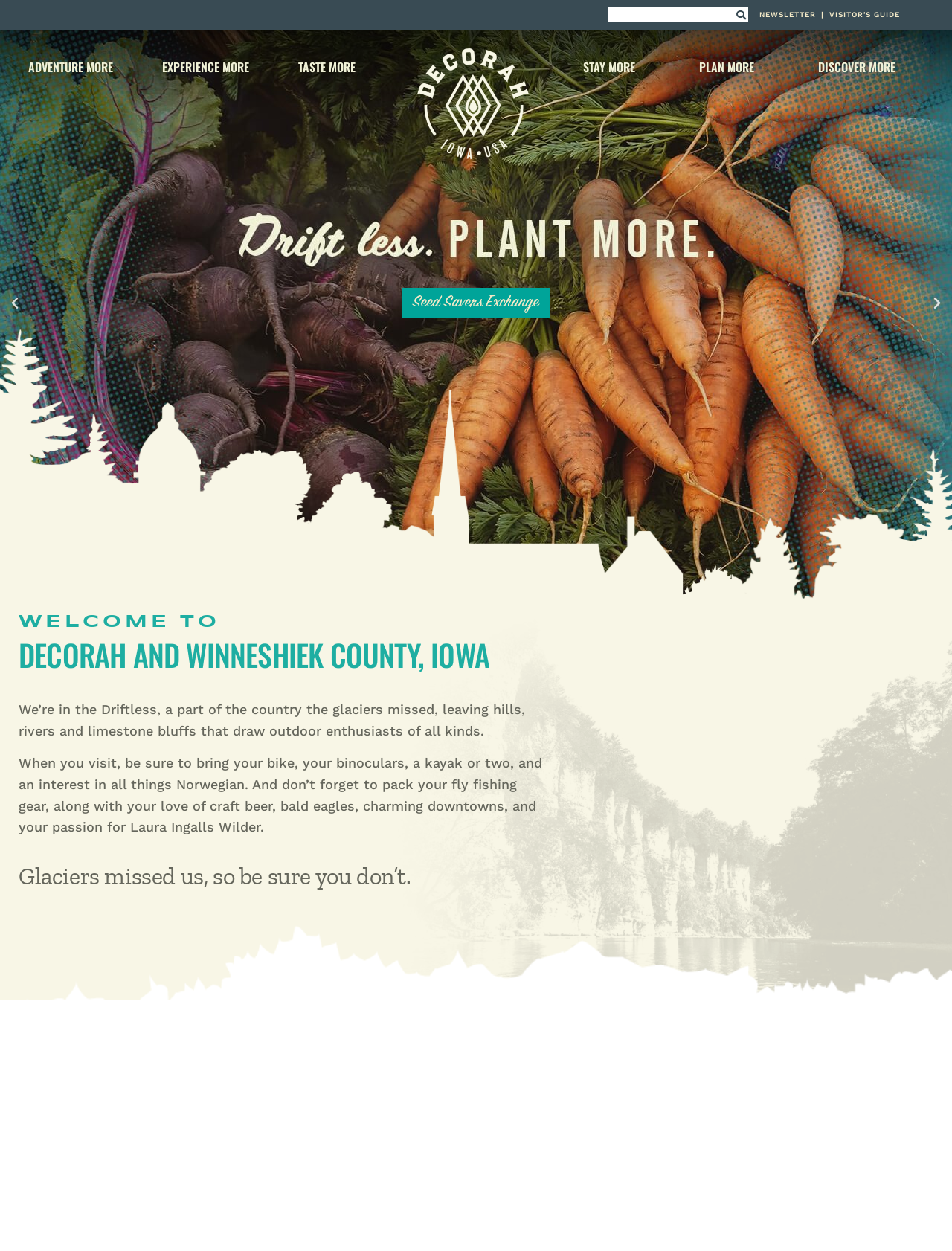Identify the coordinates of the bounding box for the element described below: "parent_node: Search name="s"". Return the coordinates as four float numbers between 0 and 1: [left, top, right, bottom].

[0.639, 0.006, 0.77, 0.018]